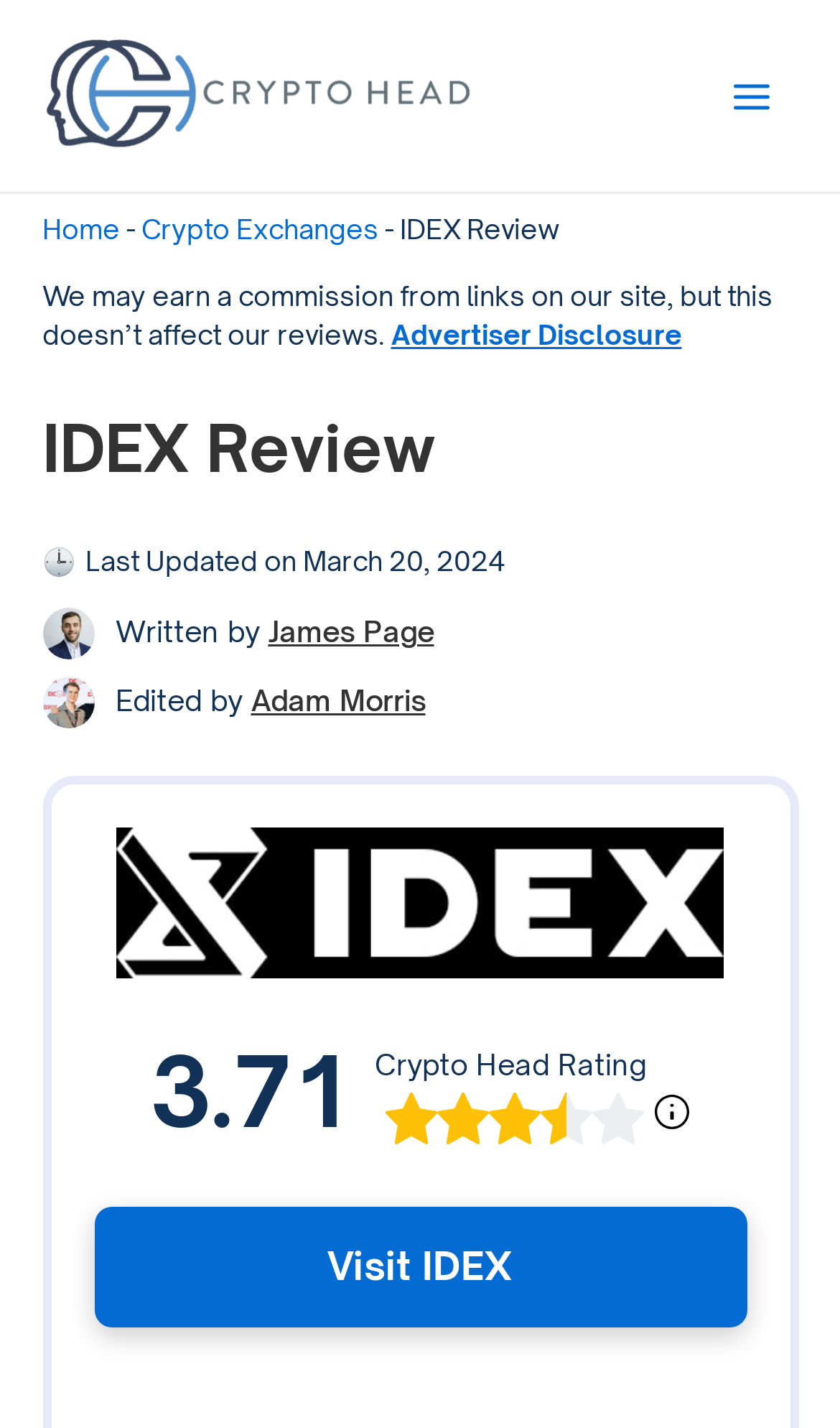What is the rating of IDEX?
Provide a concise answer using a single word or phrase based on the image.

3.71